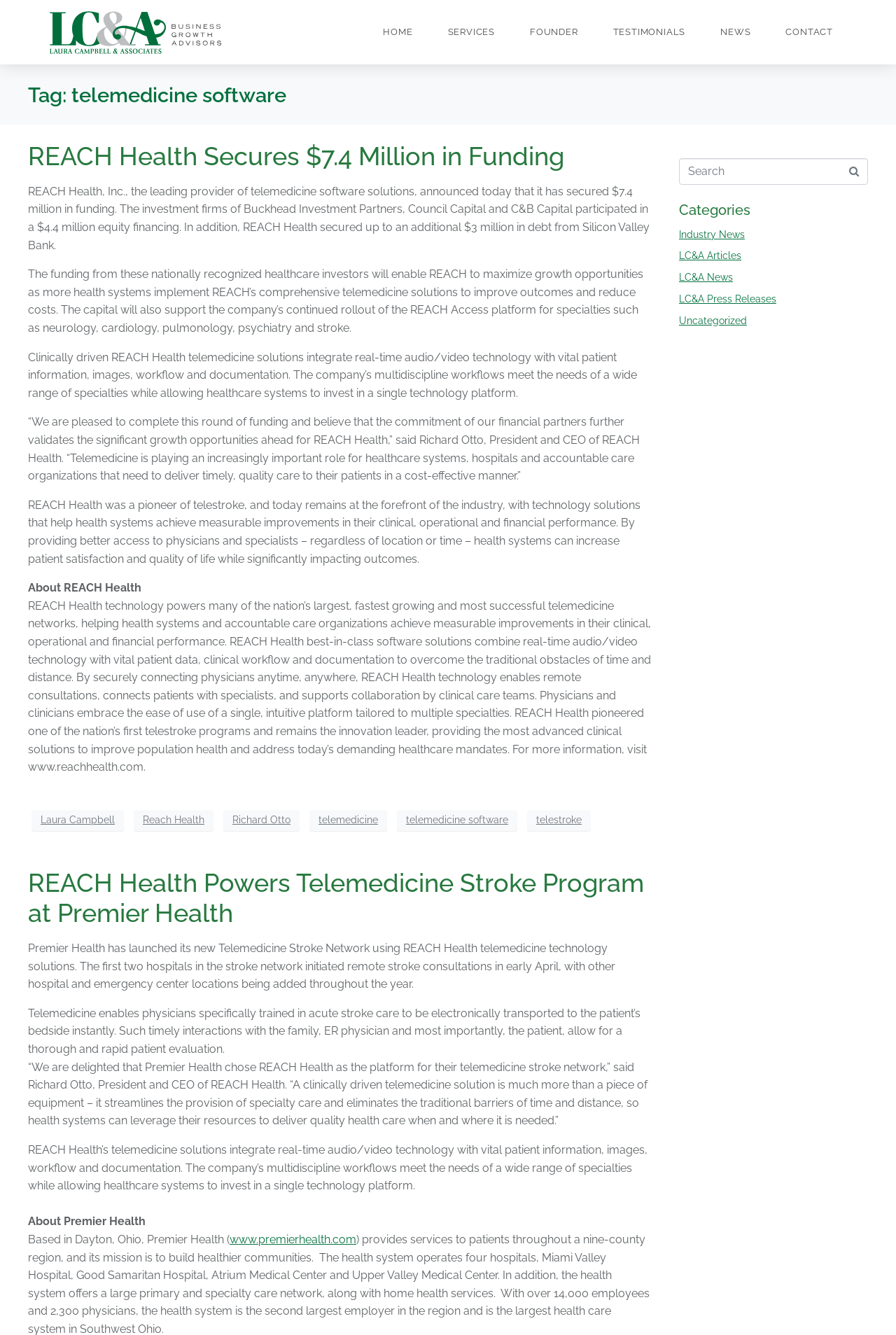Locate the coordinates of the bounding box for the clickable region that fulfills this instruction: "learn about telemedicine software".

[0.443, 0.607, 0.577, 0.622]